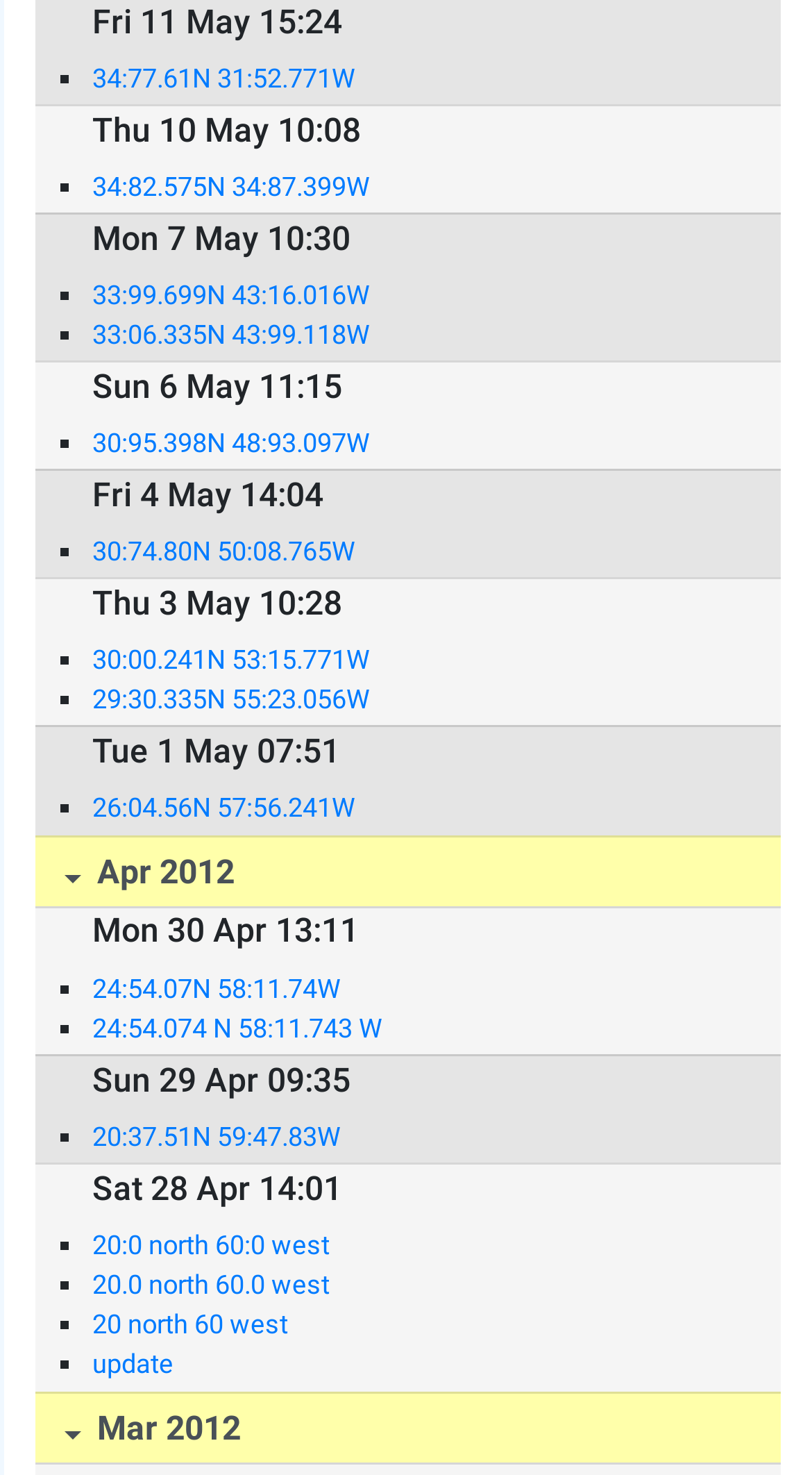How many links are on this webpage?
Respond to the question with a single word or phrase according to the image.

34